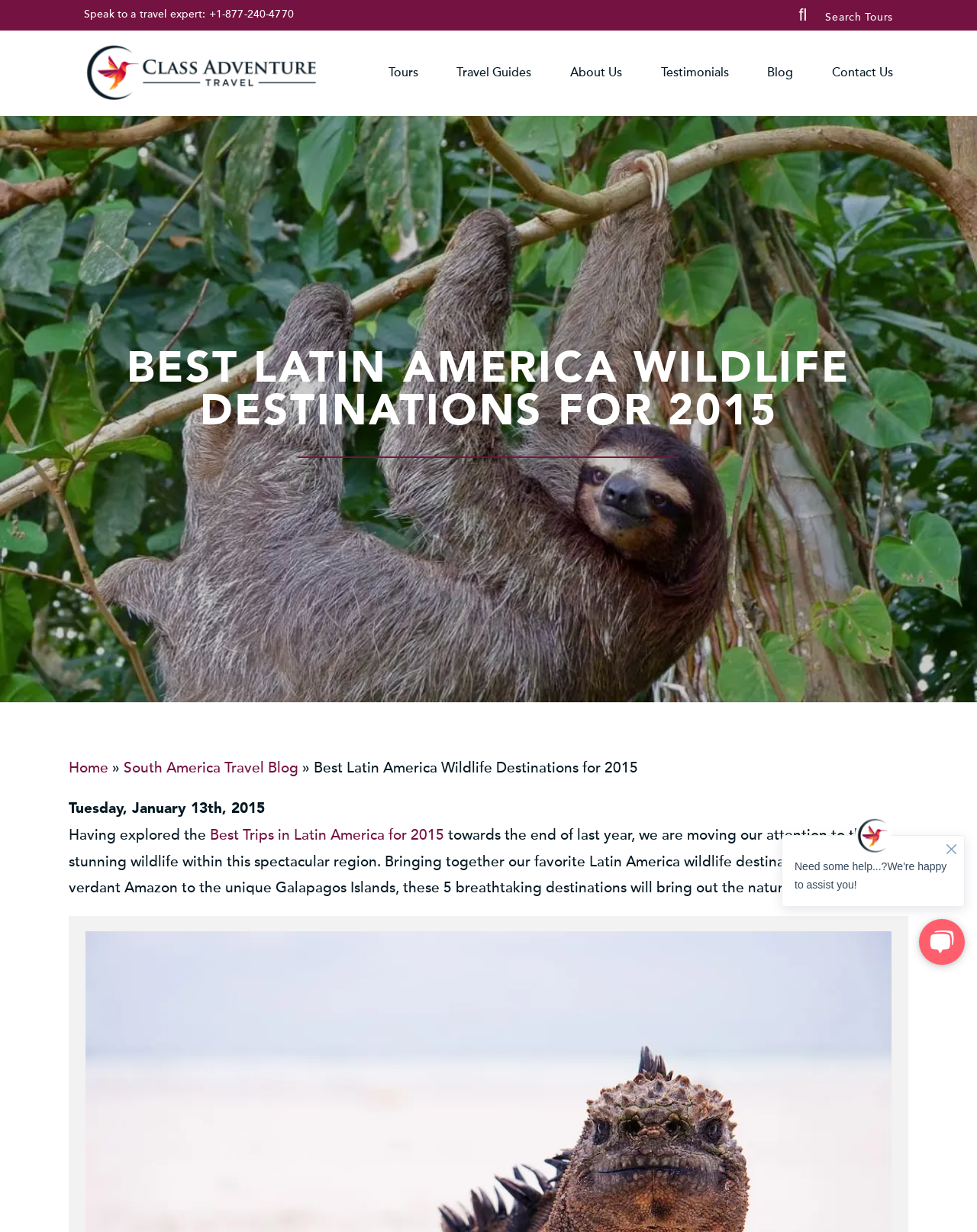What is the purpose of the 'Search Tours' button?
Please elaborate on the answer to the question with detailed information.

I inferred the purpose of the 'Search Tours' button by its location and label, which suggests that it allows users to search for tours related to the travel company and its destinations.